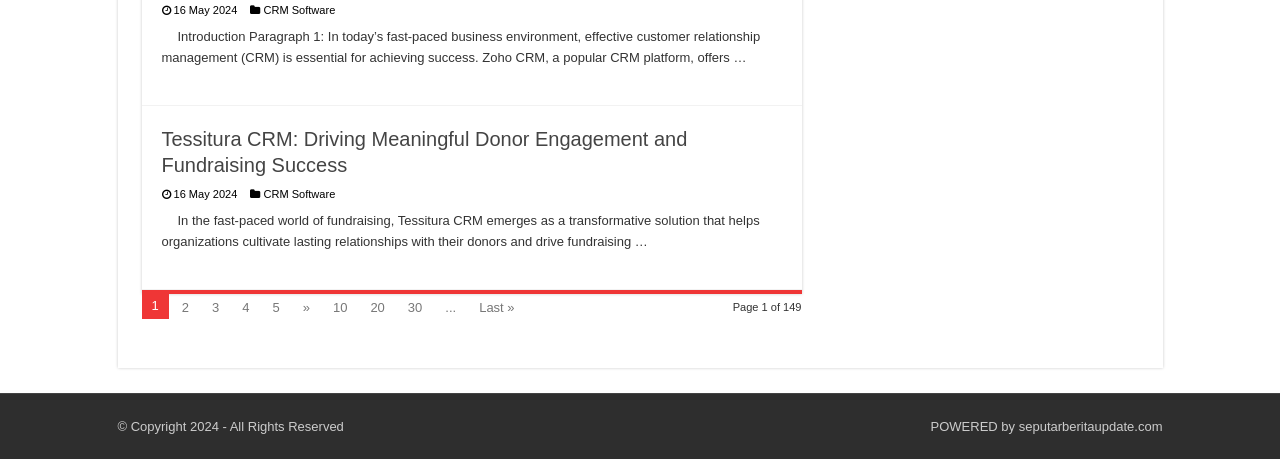From the screenshot, find the bounding box of the UI element matching this description: "»". Supply the bounding box coordinates in the form [left, top, right, bottom], each a float between 0 and 1.

[0.229, 0.642, 0.25, 0.694]